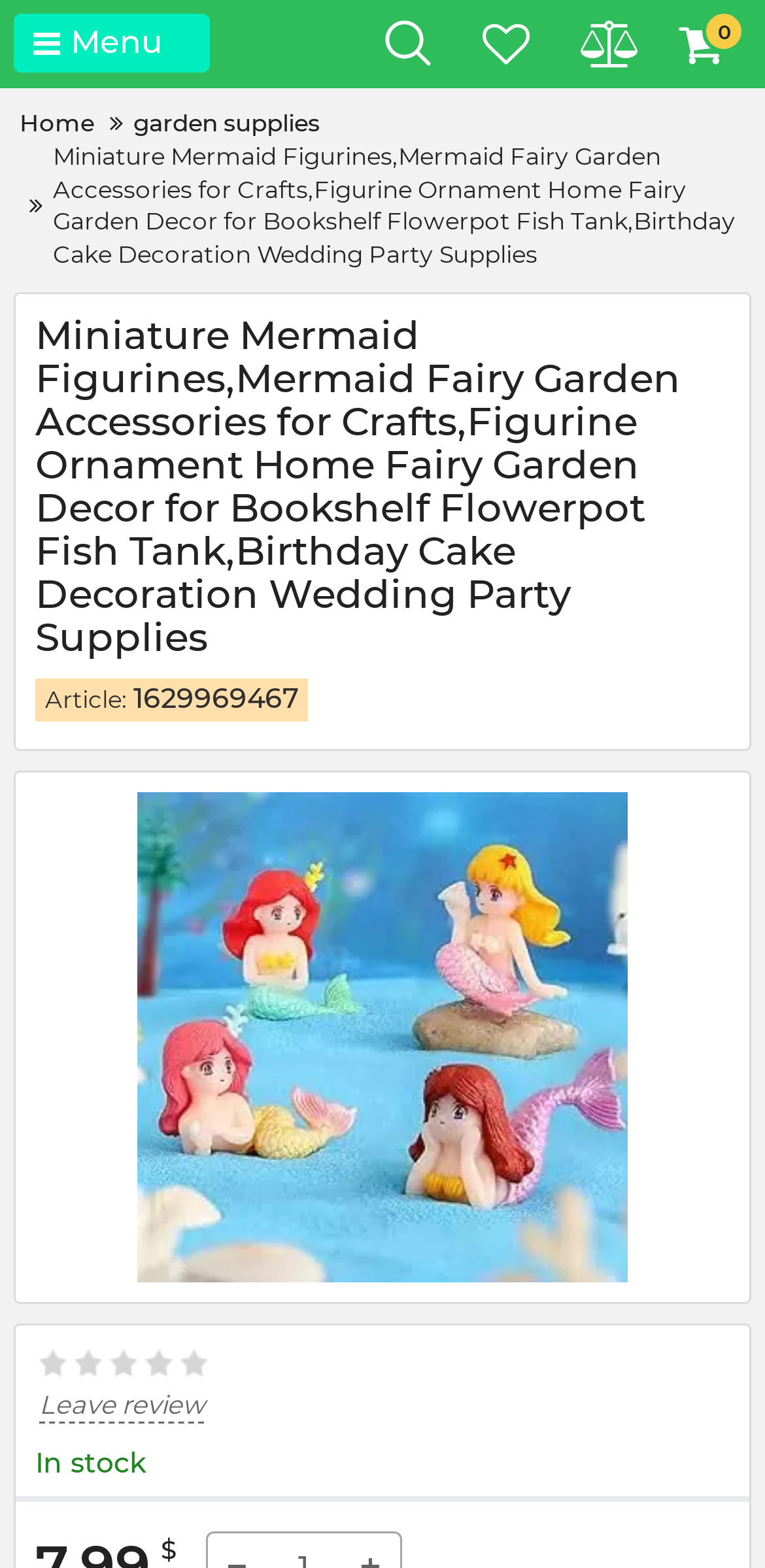Please determine the main heading text of this webpage.

Miniature Mermaid Figurines,Mermaid Fairy Garden Accessories for Crafts,Figurine Ornament Home Fairy Garden Decor for Bookshelf Flowerpot Fish Tank,Birthday Cake Decoration Wedding Party Supplies